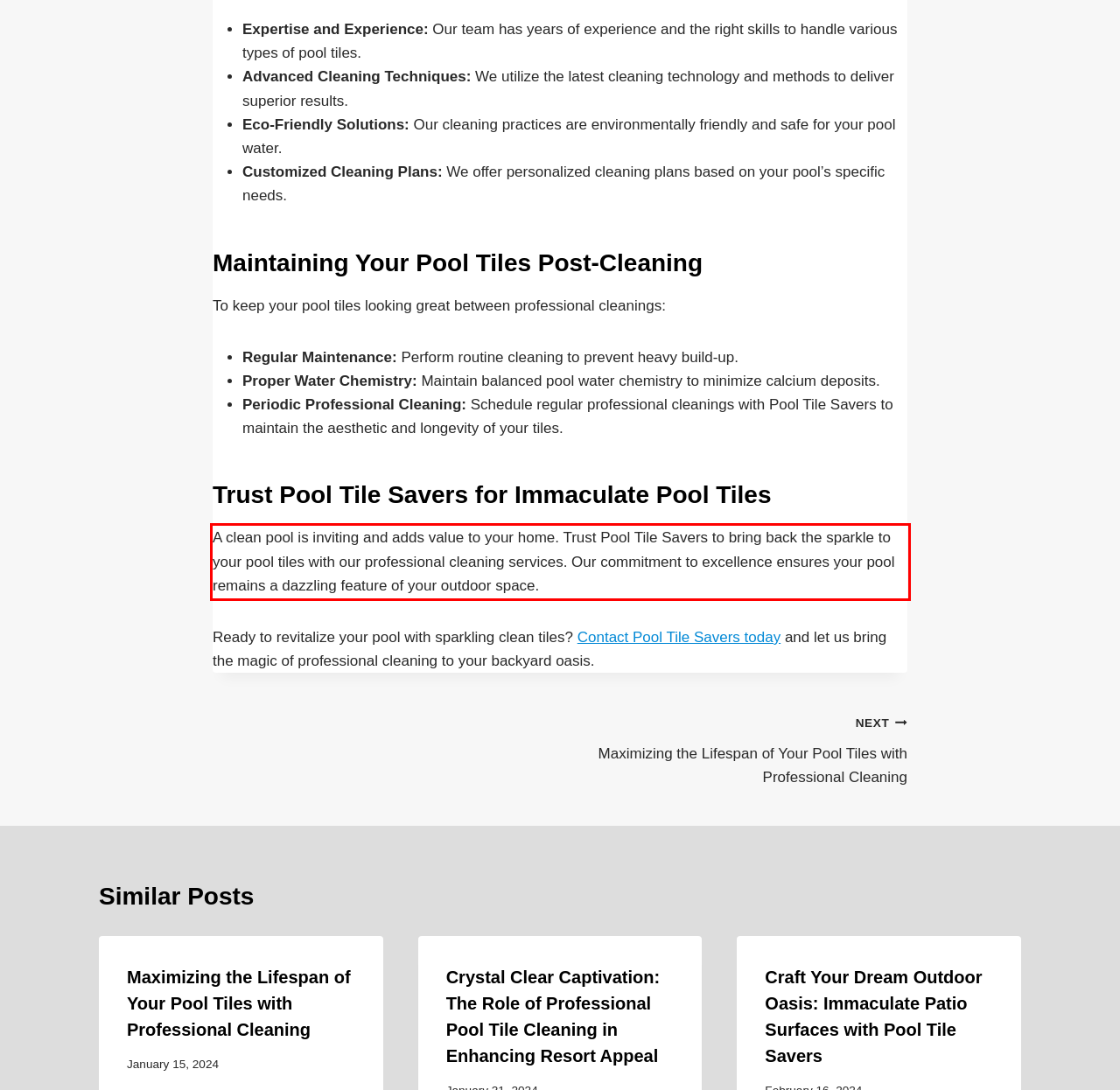Identify the text inside the red bounding box on the provided webpage screenshot by performing OCR.

A clean pool is inviting and adds value to your home. Trust Pool Tile Savers to bring back the sparkle to your pool tiles with our professional cleaning services. Our commitment to excellence ensures your pool remains a dazzling feature of your outdoor space.